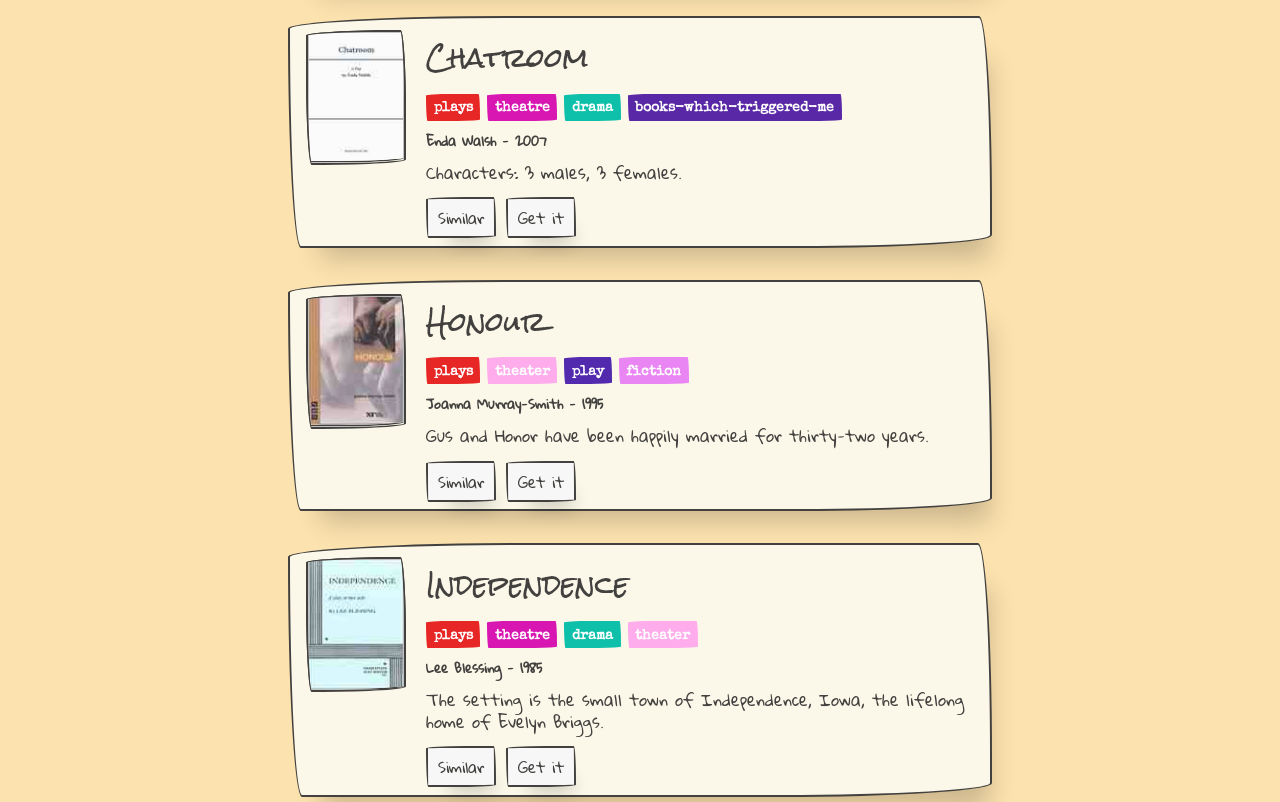Determine the bounding box coordinates of the region that needs to be clicked to achieve the task: "Explore the 'Honour' play".

[0.333, 0.382, 0.427, 0.419]